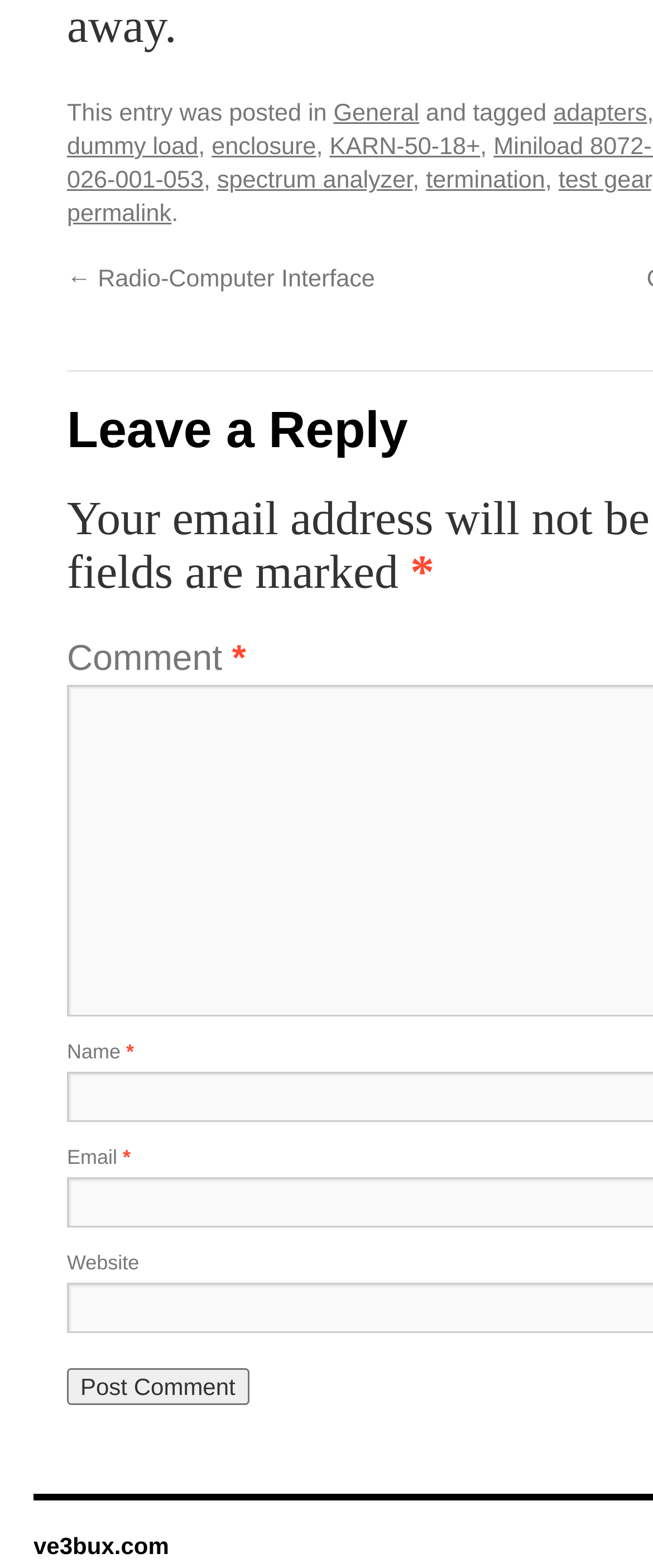Please answer the following question using a single word or phrase: How many links are there in the first line of the post?

2